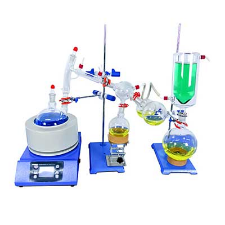Please examine the image and answer the question with a detailed explanation:
What is the color of the liquid in the receiving flask?

The caption specifically mentions that the receiving flask on the right showcases a vibrant green liquid, indicating that the distillate collected is of this color.